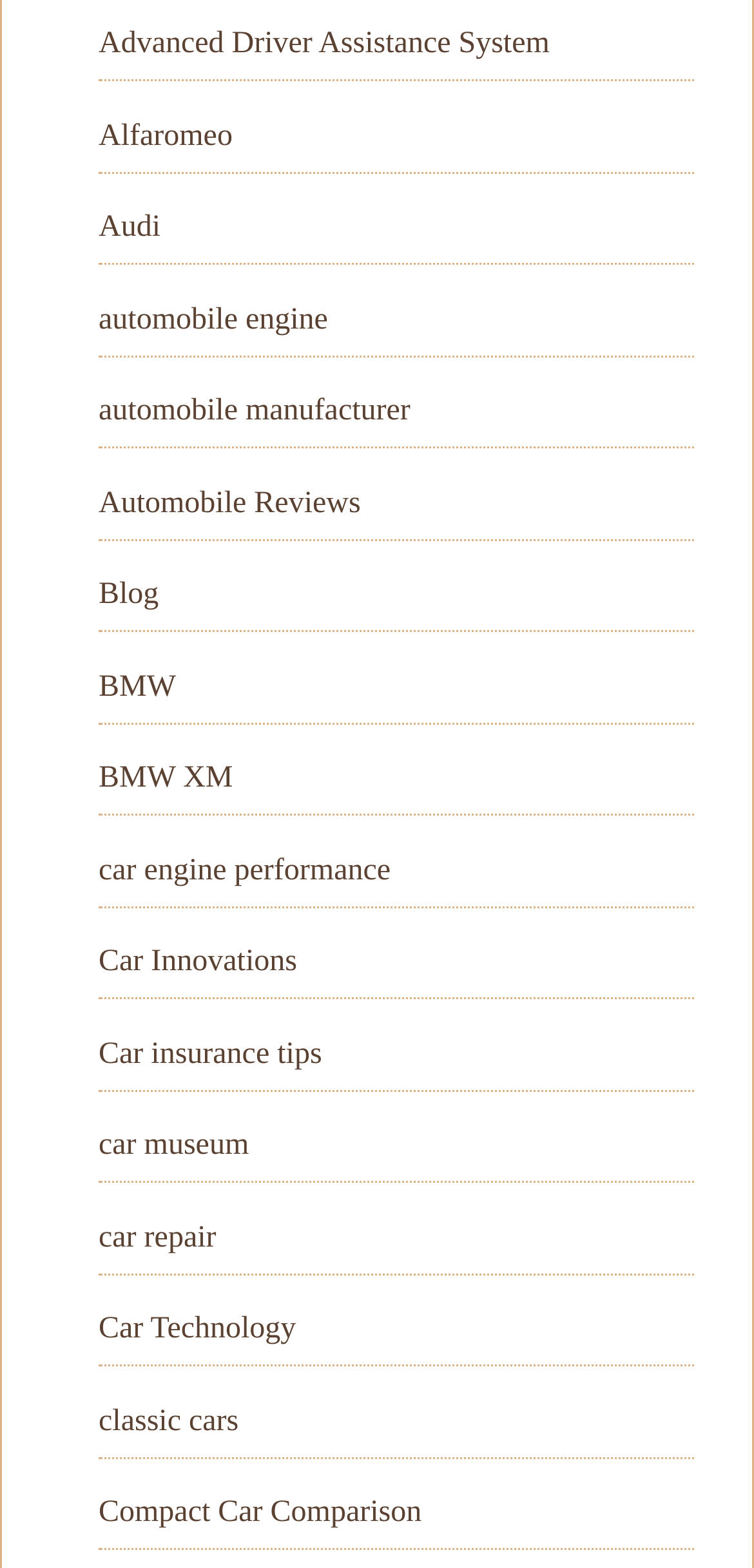Predict the bounding box of the UI element based on the description: "Audi". The coordinates should be four float numbers between 0 and 1, formatted as [left, top, right, bottom].

[0.131, 0.135, 0.213, 0.156]